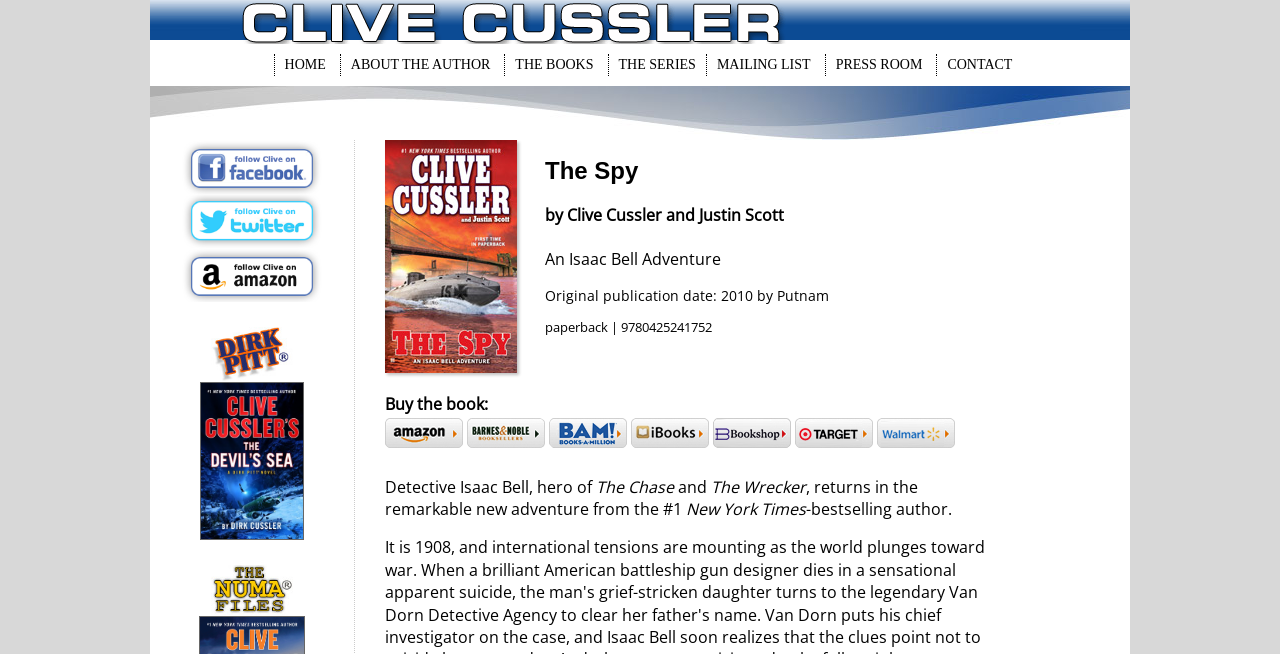Please identify the bounding box coordinates of the area that needs to be clicked to fulfill the following instruction: "Buy the book from Amazon."

[0.301, 0.659, 0.362, 0.692]